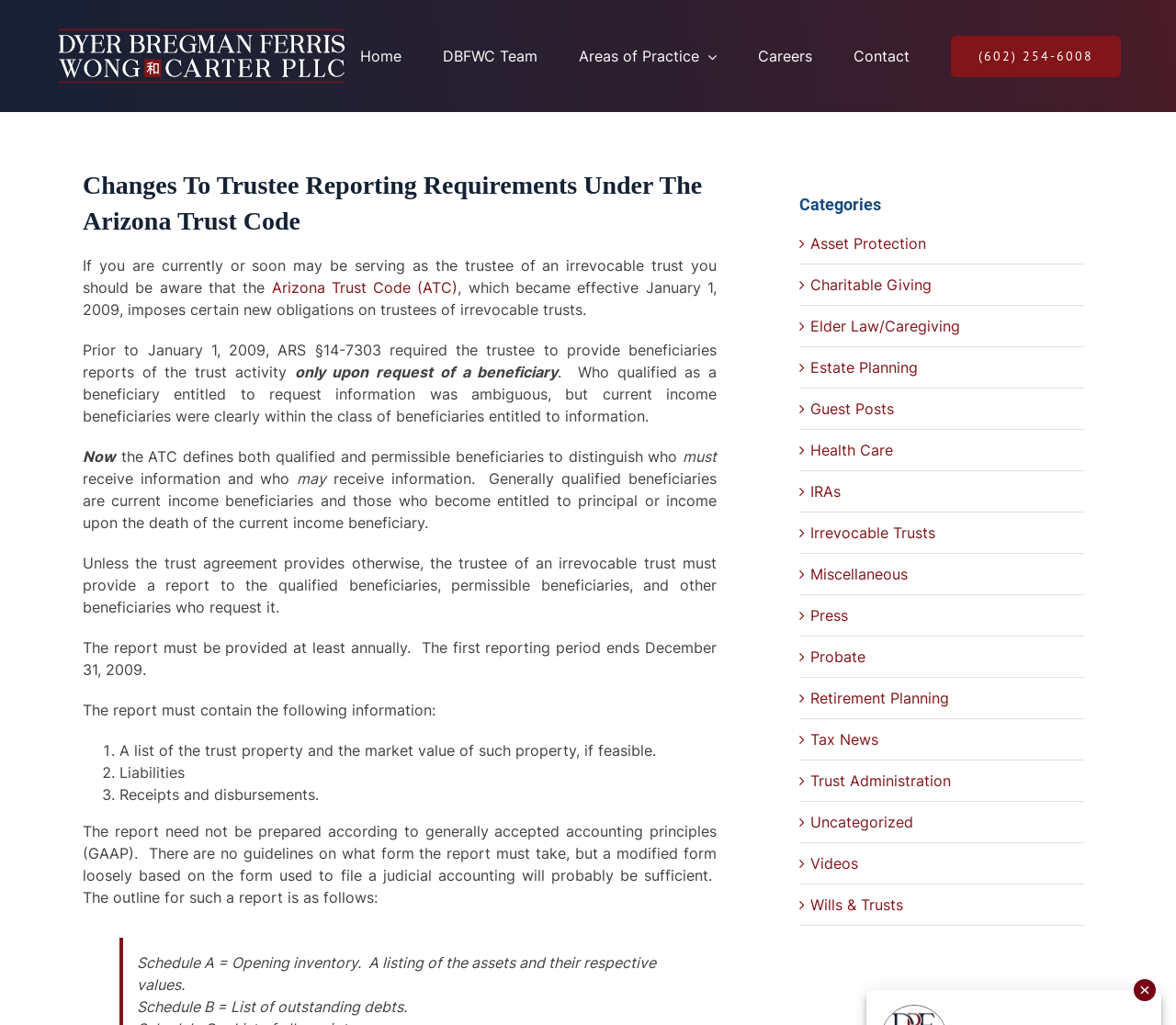Find the bounding box coordinates of the clickable area required to complete the following action: "Click the 'Contact' link".

[0.726, 0.0, 0.773, 0.109]